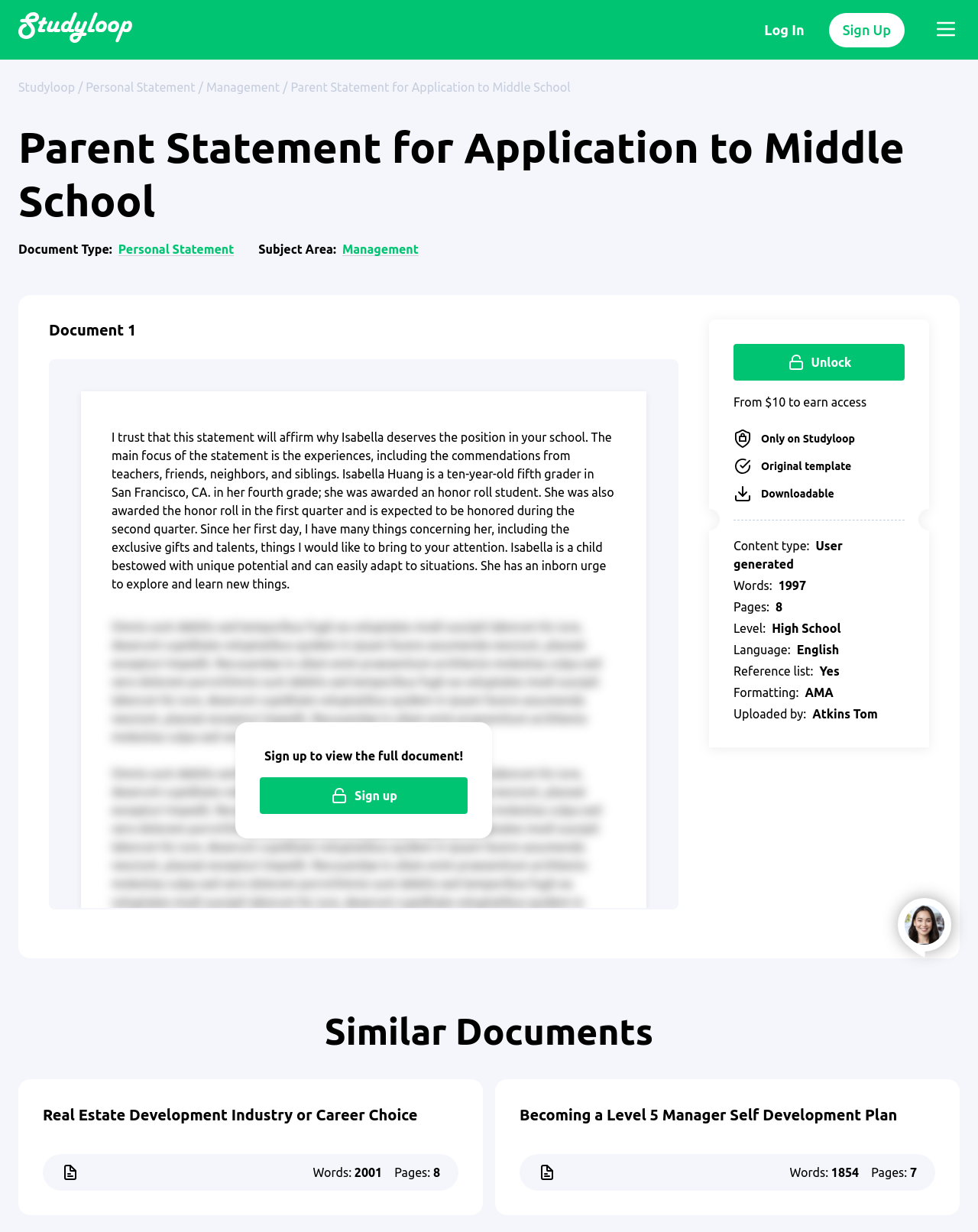Using the description: "parent_node: A-Plus Homework Help", determine the UI element's bounding box coordinates. Ensure the coordinates are in the format of four float numbers between 0 and 1, i.e., [left, top, right, bottom].

[0.025, 0.012, 0.141, 0.037]